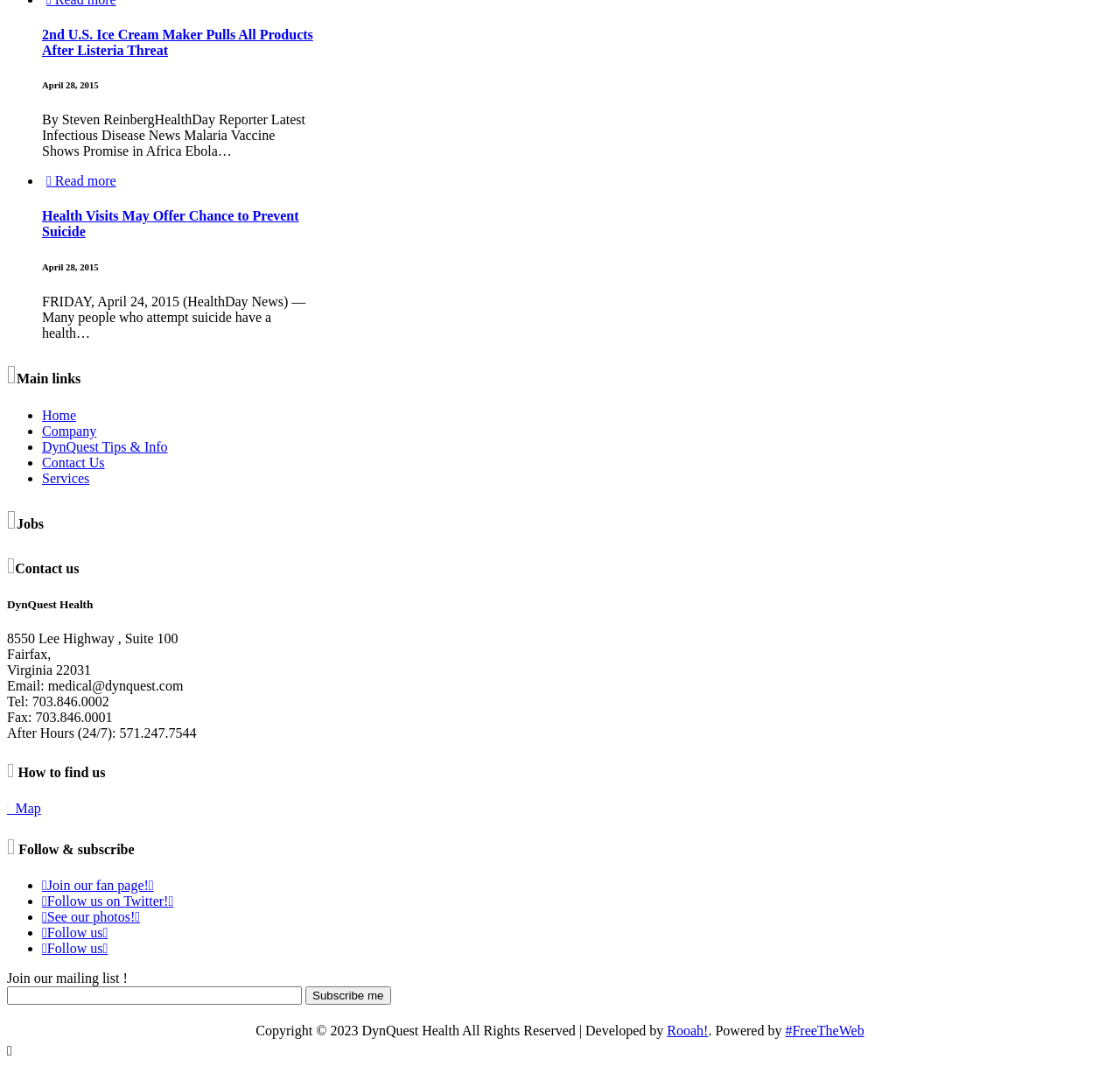Using the information in the image, give a comprehensive answer to the question: 
What is the address of DynQuest Health?

The address of DynQuest Health is mentioned in the contact information section, which is '8550 Lee Highway, Suite 100, Fairfax, Virginia 22031'.